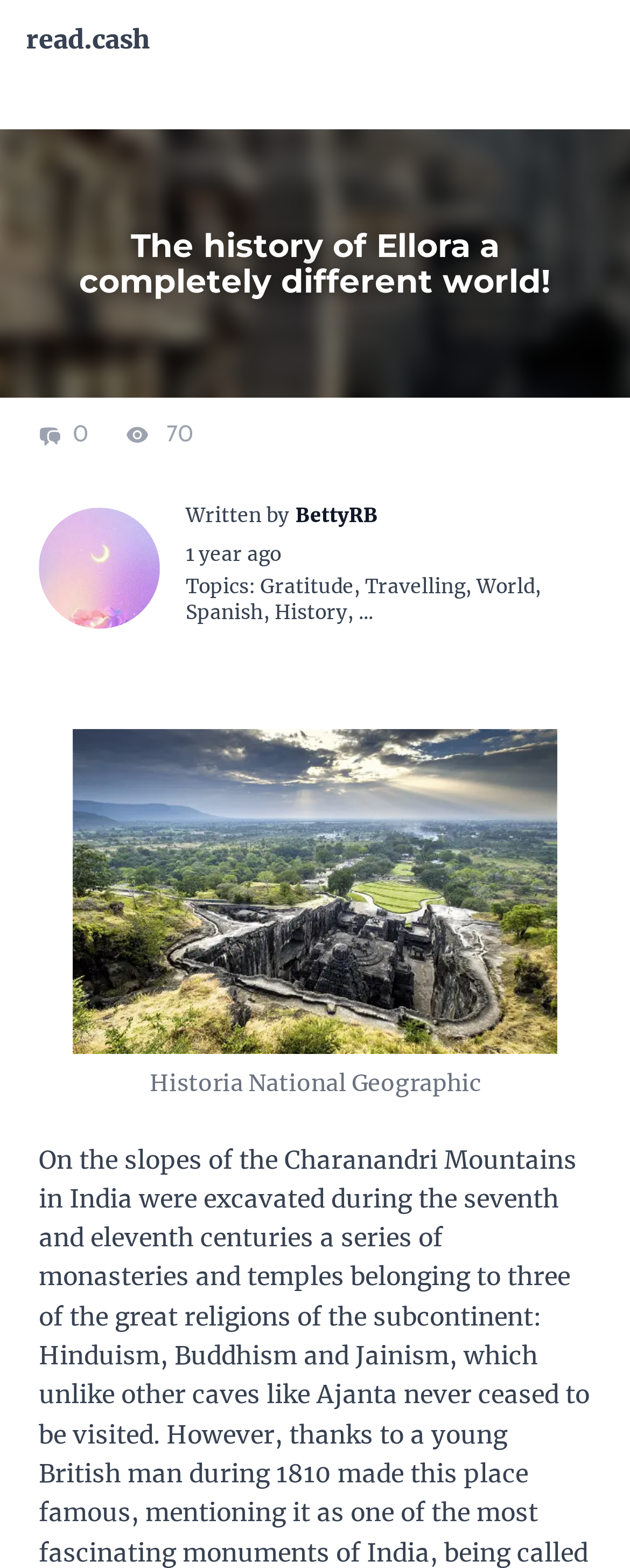What are the topics of the article?
Please respond to the question thoroughly and include all relevant details.

I found the topics of the article by looking at the link elements with the texts 'Gratitude', 'Travelling', 'World', 'Spanish', and 'History' which are located near the text 'Topics:'.